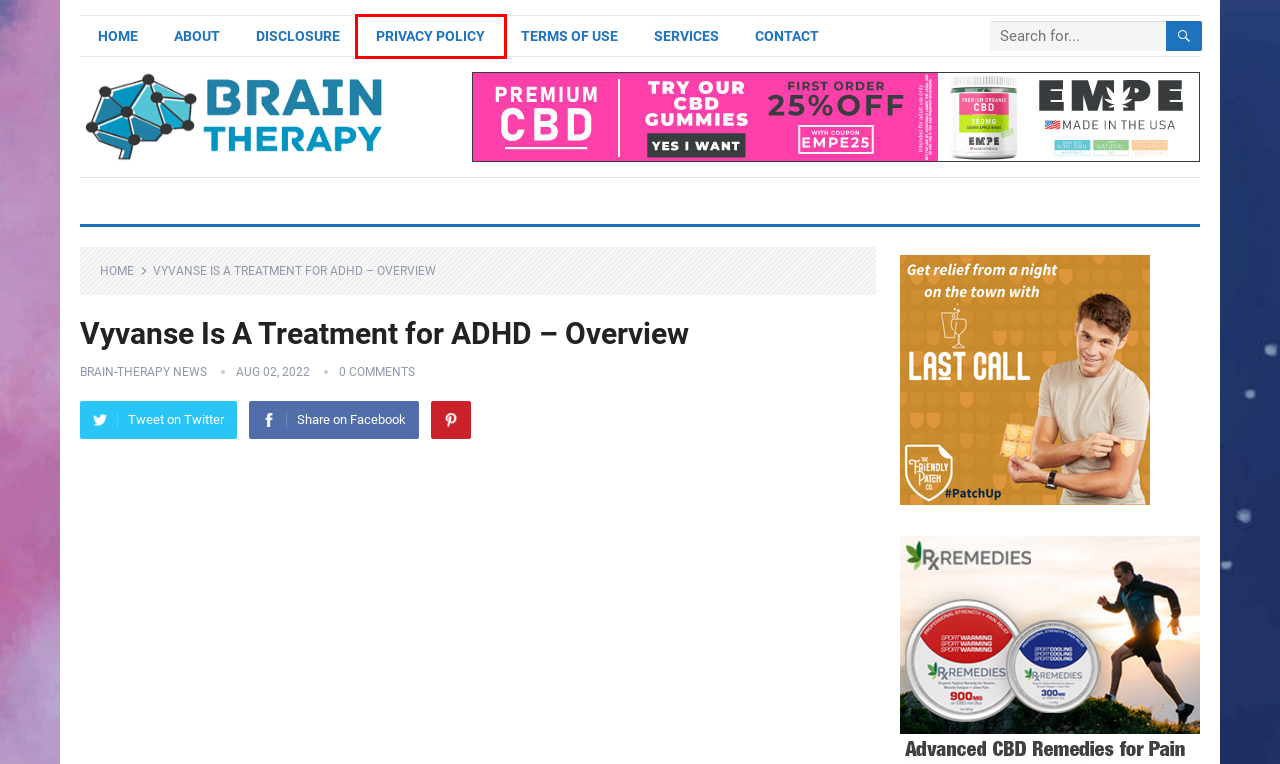You are provided with a screenshot of a webpage containing a red rectangle bounding box. Identify the webpage description that best matches the new webpage after the element in the bounding box is clicked. Here are the potential descriptions:
A. Lisdexamfetamine (Drug) Archives - Brain-Therapy News
B. Terms of Use - Brain-Therapy News
C. Disclosure - Brain-Therapy News
D. Privacy Policy - Brain-Therapy News
E. About Brain Therapy - Brain-Therapy News
F. Services - Brain-Therapy News
G. Contact Brain Therapy - Brain-Therapy News
H. Brain-Therapy News - Helping Bring The World More Information About Mental Wellness

D